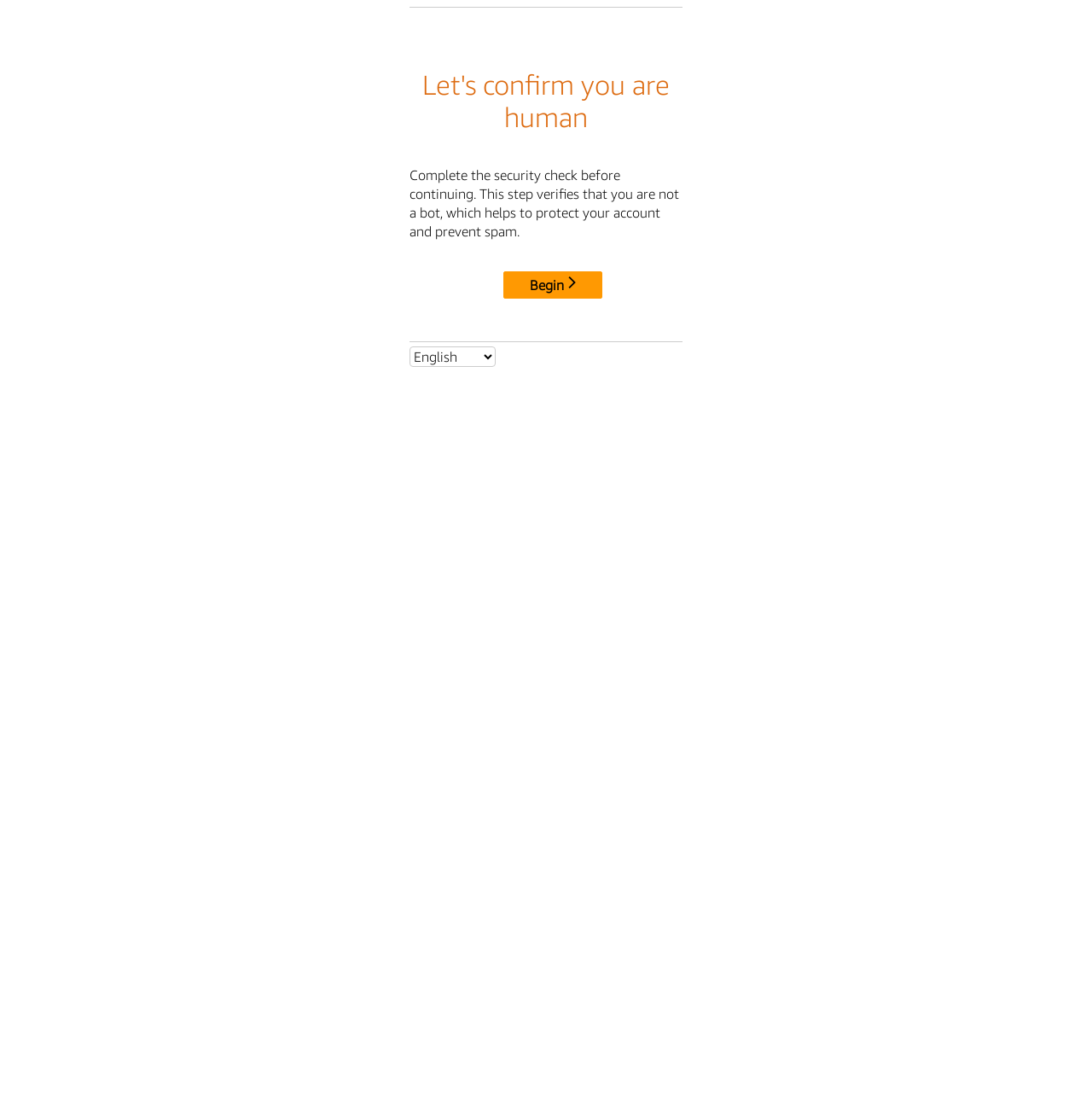Please find the main title text of this webpage.

Let's confirm you are human